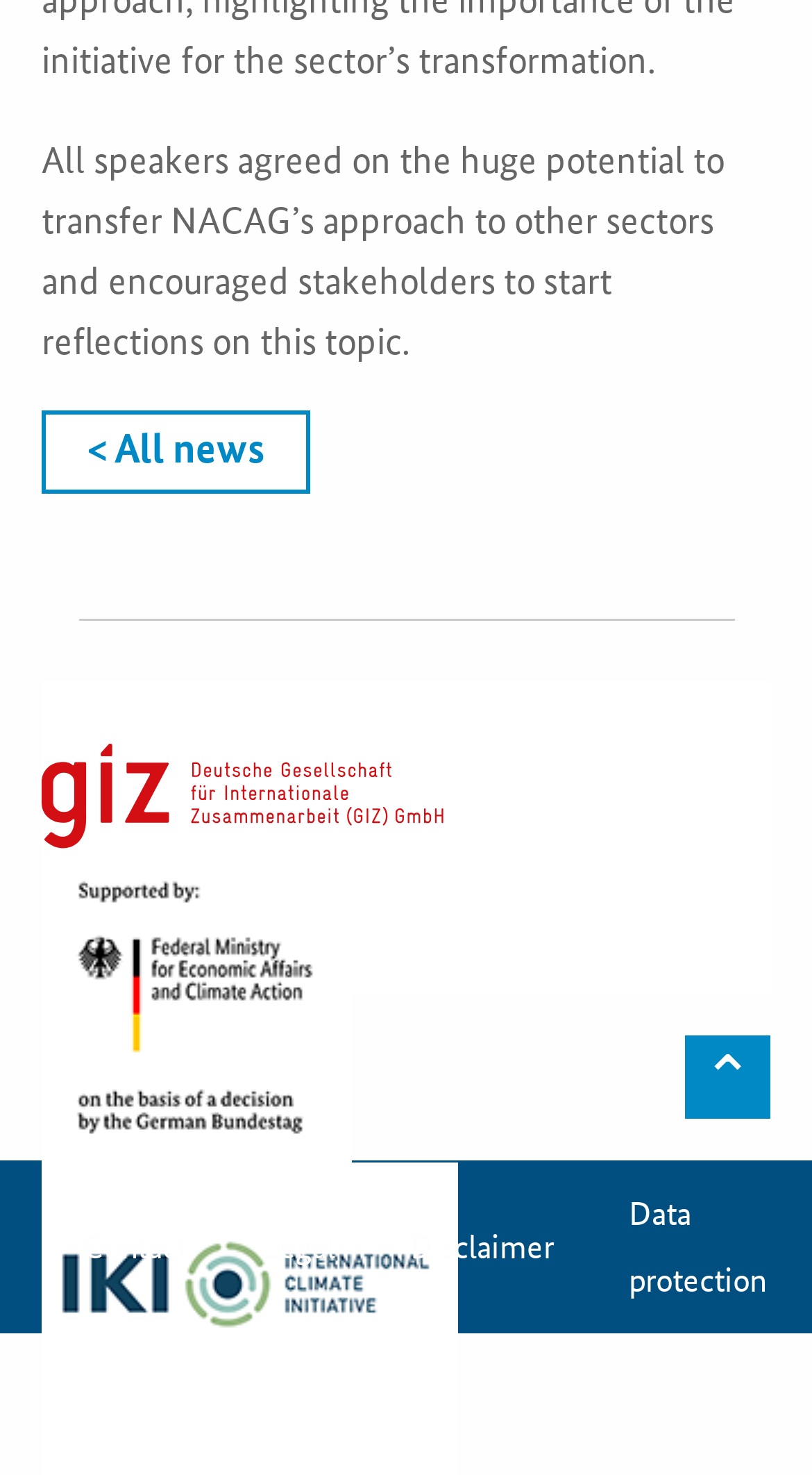Could you find the bounding box coordinates of the clickable area to complete this instruction: "contact us"?

[0.103, 0.829, 0.231, 0.859]